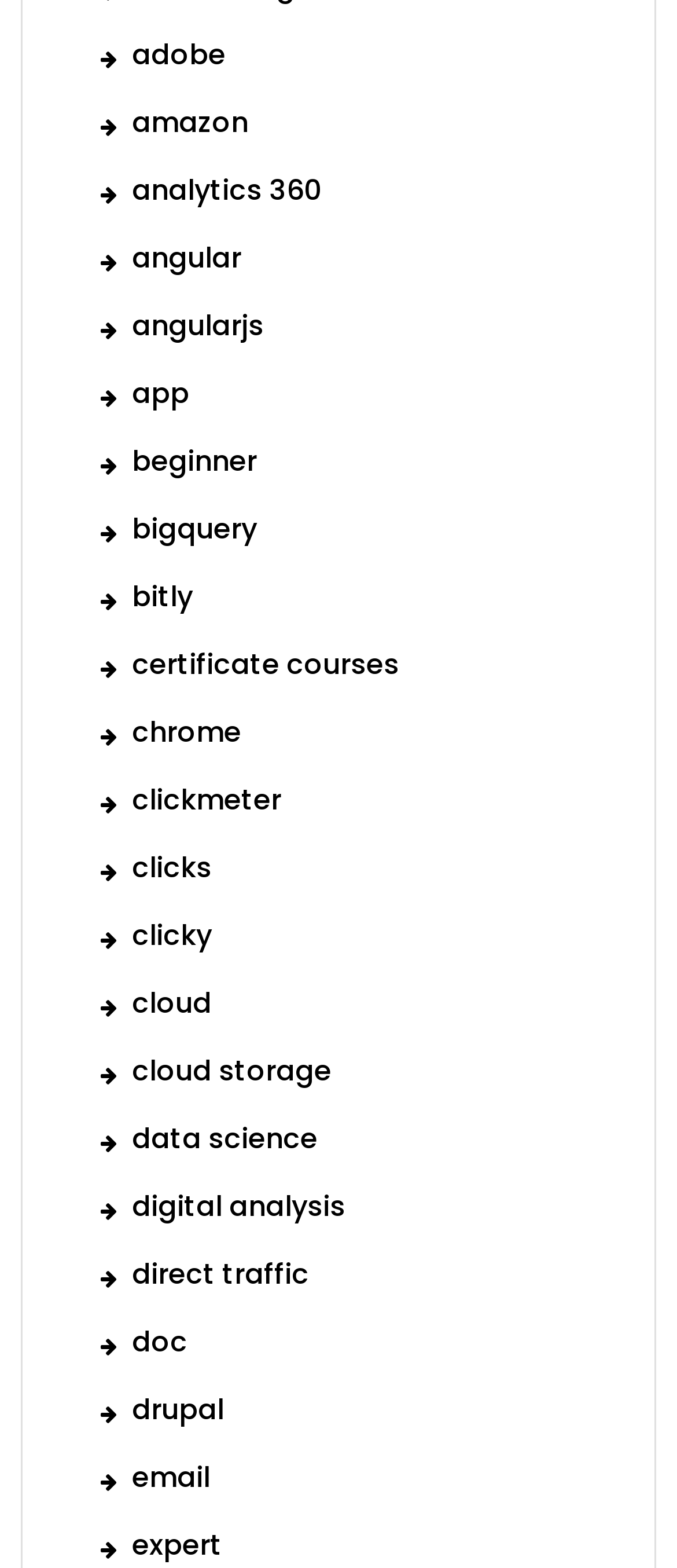Highlight the bounding box coordinates of the element that should be clicked to carry out the following instruction: "explore cloud storage options". The coordinates must be given as four float numbers ranging from 0 to 1, i.e., [left, top, right, bottom].

[0.149, 0.662, 0.49, 0.705]